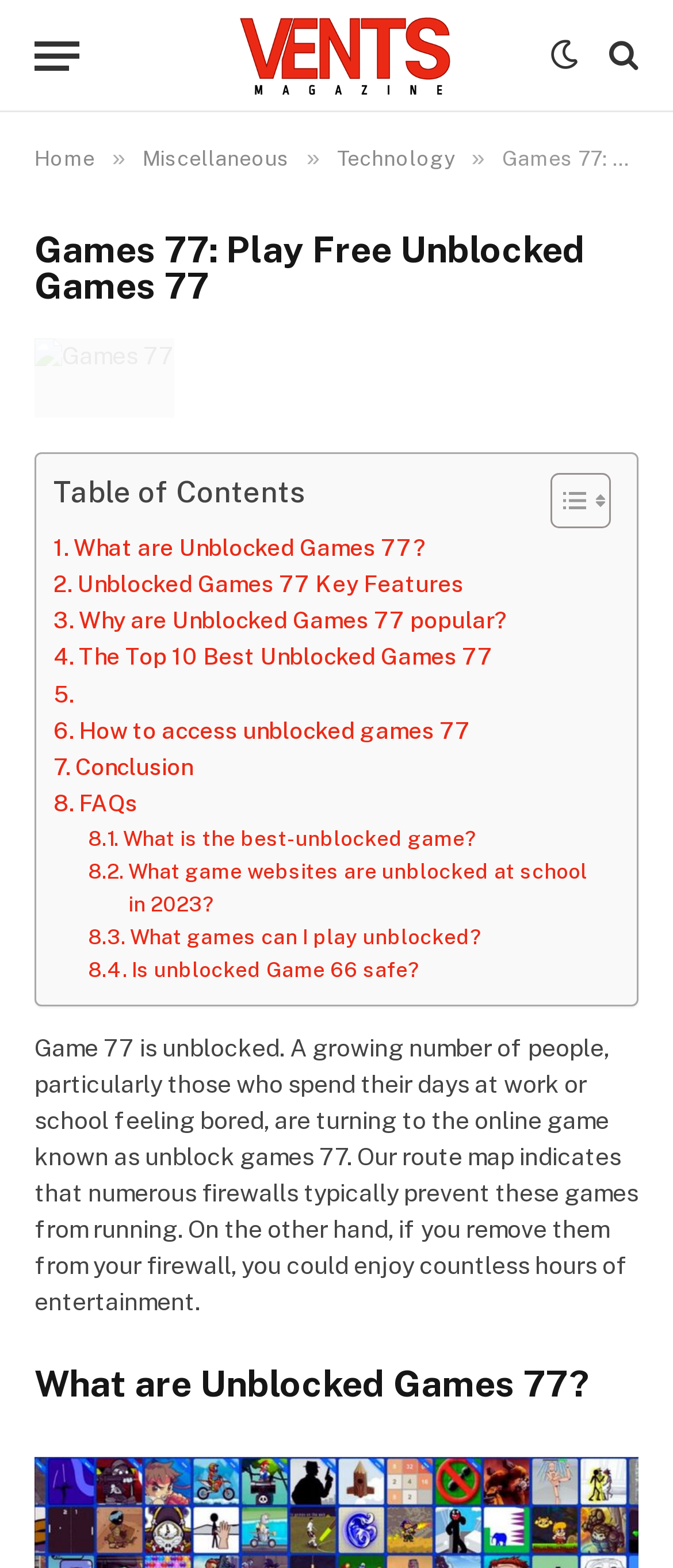Please specify the bounding box coordinates of the clickable region necessary for completing the following instruction: "Learn about 'The Top 10 Best Unblocked Games 77'". The coordinates must consist of four float numbers between 0 and 1, i.e., [left, top, right, bottom].

[0.079, 0.408, 0.732, 0.431]